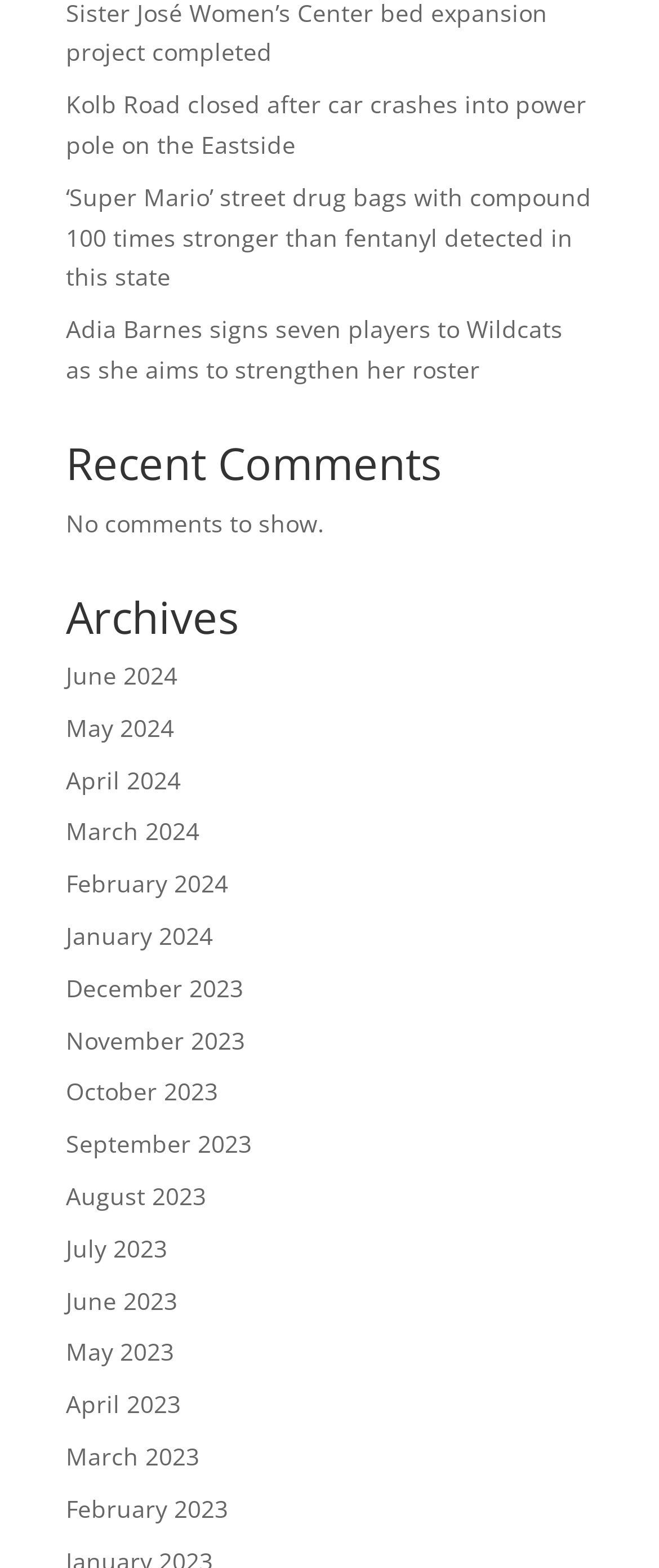Determine the bounding box coordinates for the element that should be clicked to follow this instruction: "Read about Adia Barnes signing new players". The coordinates should be given as four float numbers between 0 and 1, in the format [left, top, right, bottom].

[0.1, 0.2, 0.854, 0.246]